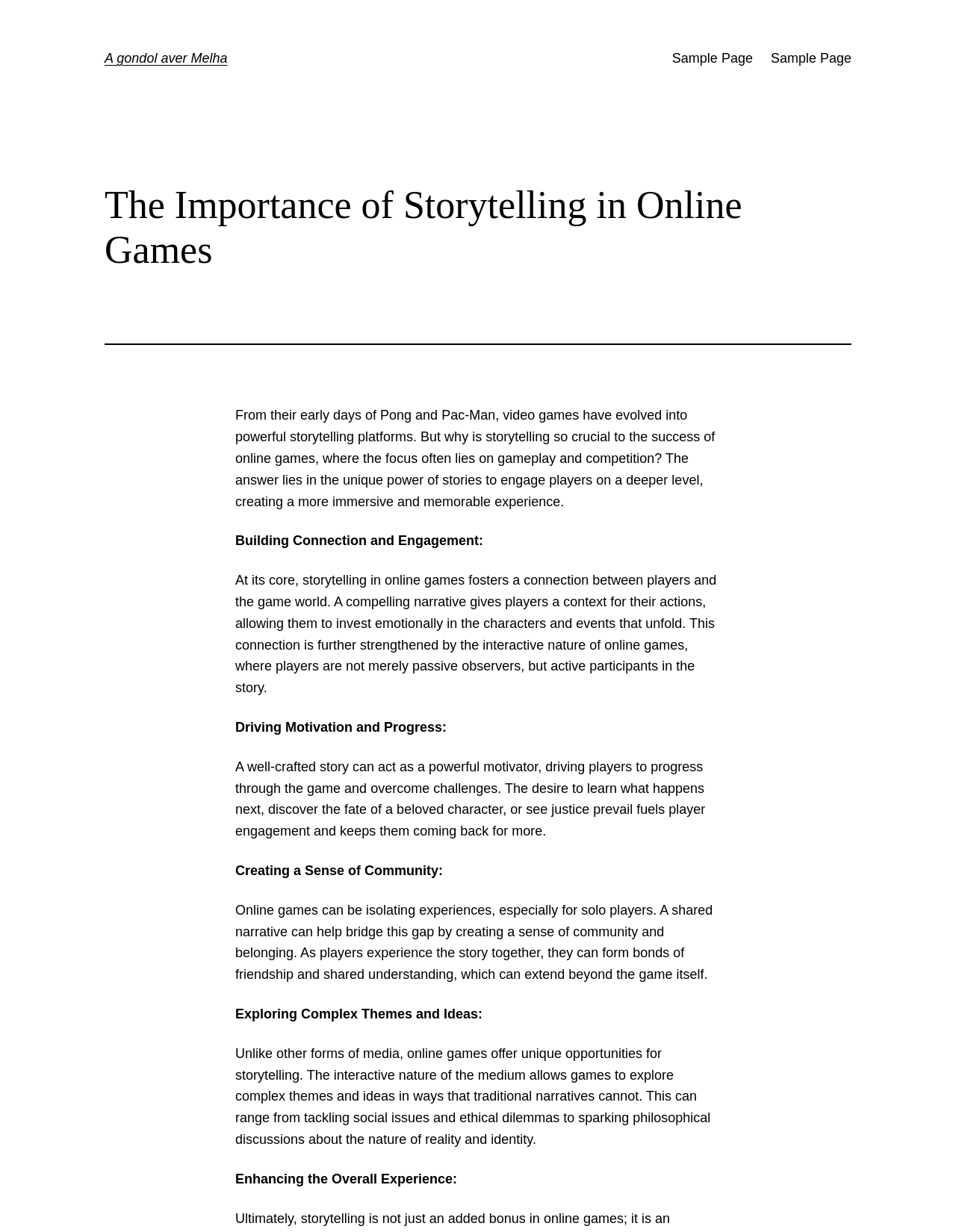Locate the primary heading on the webpage and return its text.

A gondol aver Melha